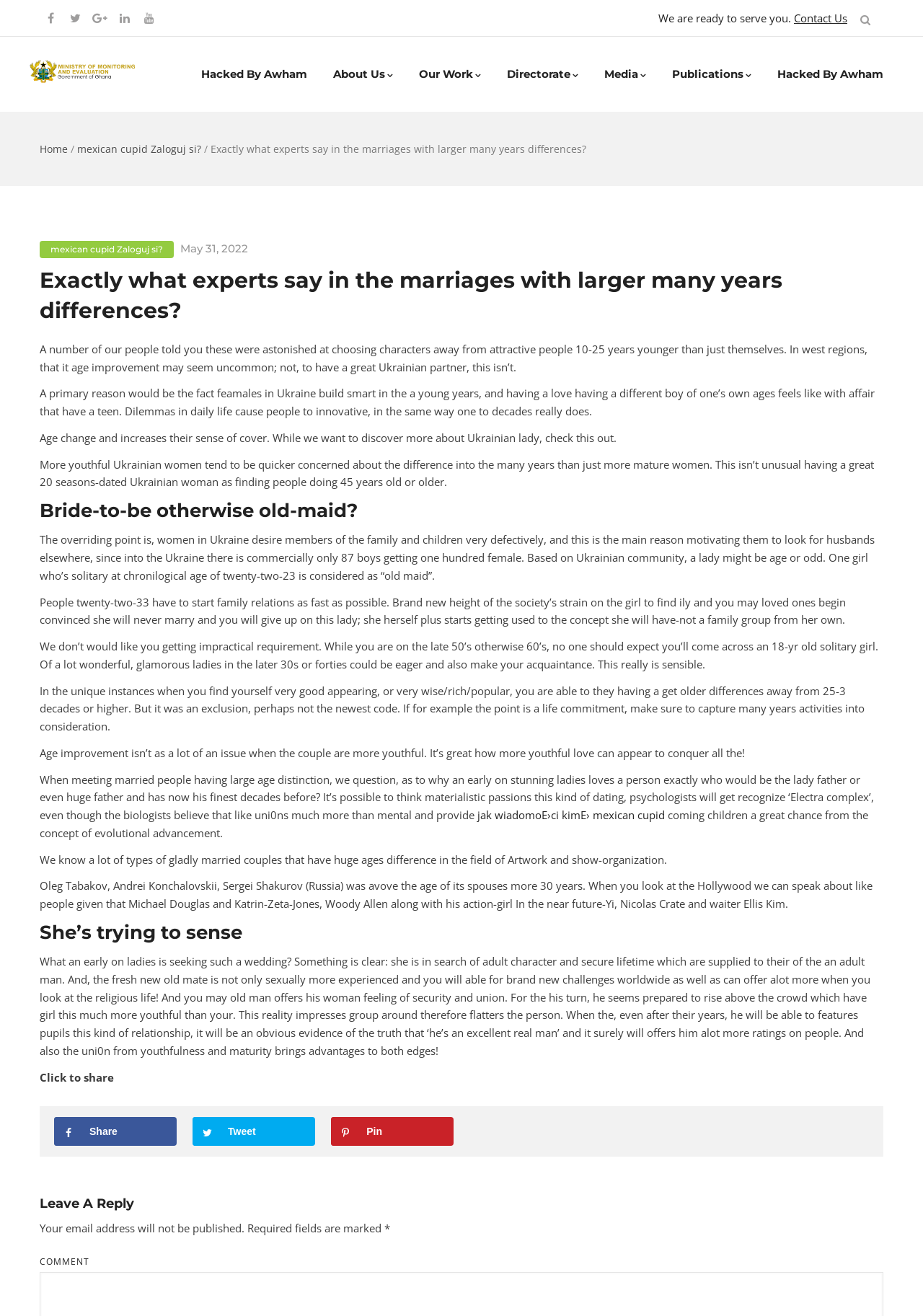How many social media sharing options are available?
Please provide a single word or phrase answer based on the image.

3